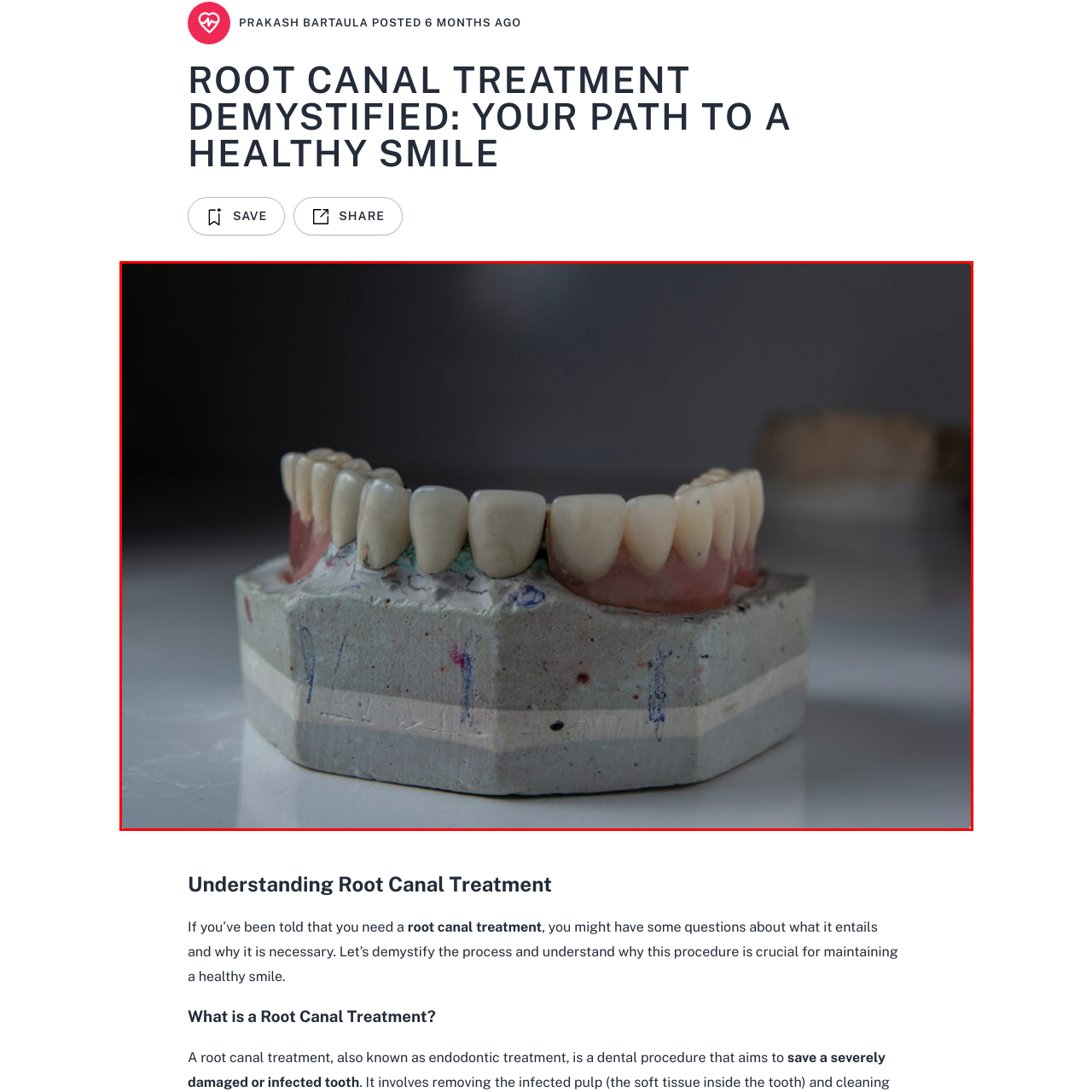Look closely at the section within the red border and give a one-word or brief phrase response to this question: 
What is the base of the dental model made of?

plaster-like material